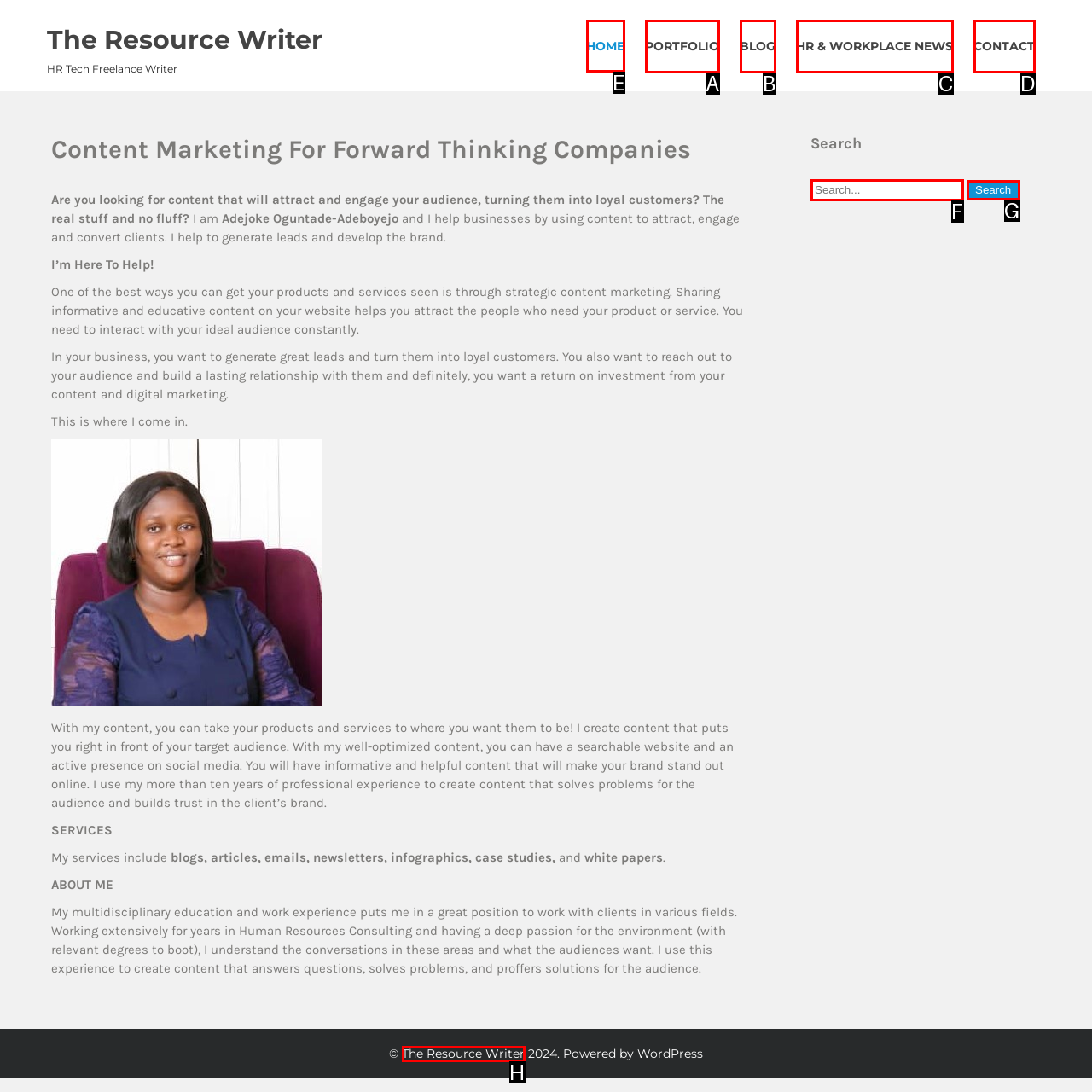Determine which UI element you should click to perform the task: Click on the HOME link
Provide the letter of the correct option from the given choices directly.

E